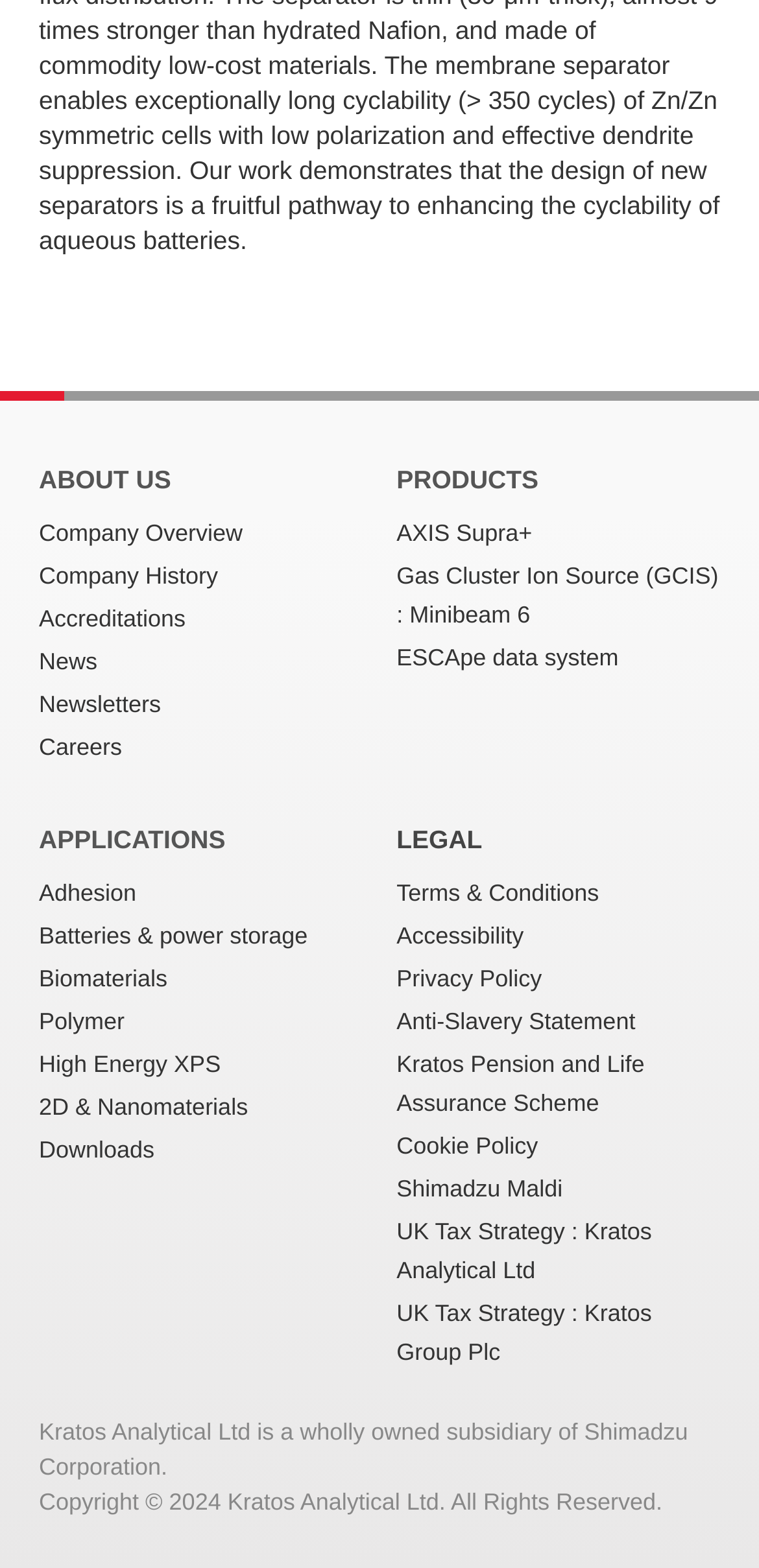Determine the bounding box coordinates in the format (top-left x, top-left y, bottom-right x, bottom-right y). Ensure all values are floating point numbers between 0 and 1. Identify the bounding box of the UI element described by: Products

[0.522, 0.296, 0.709, 0.315]